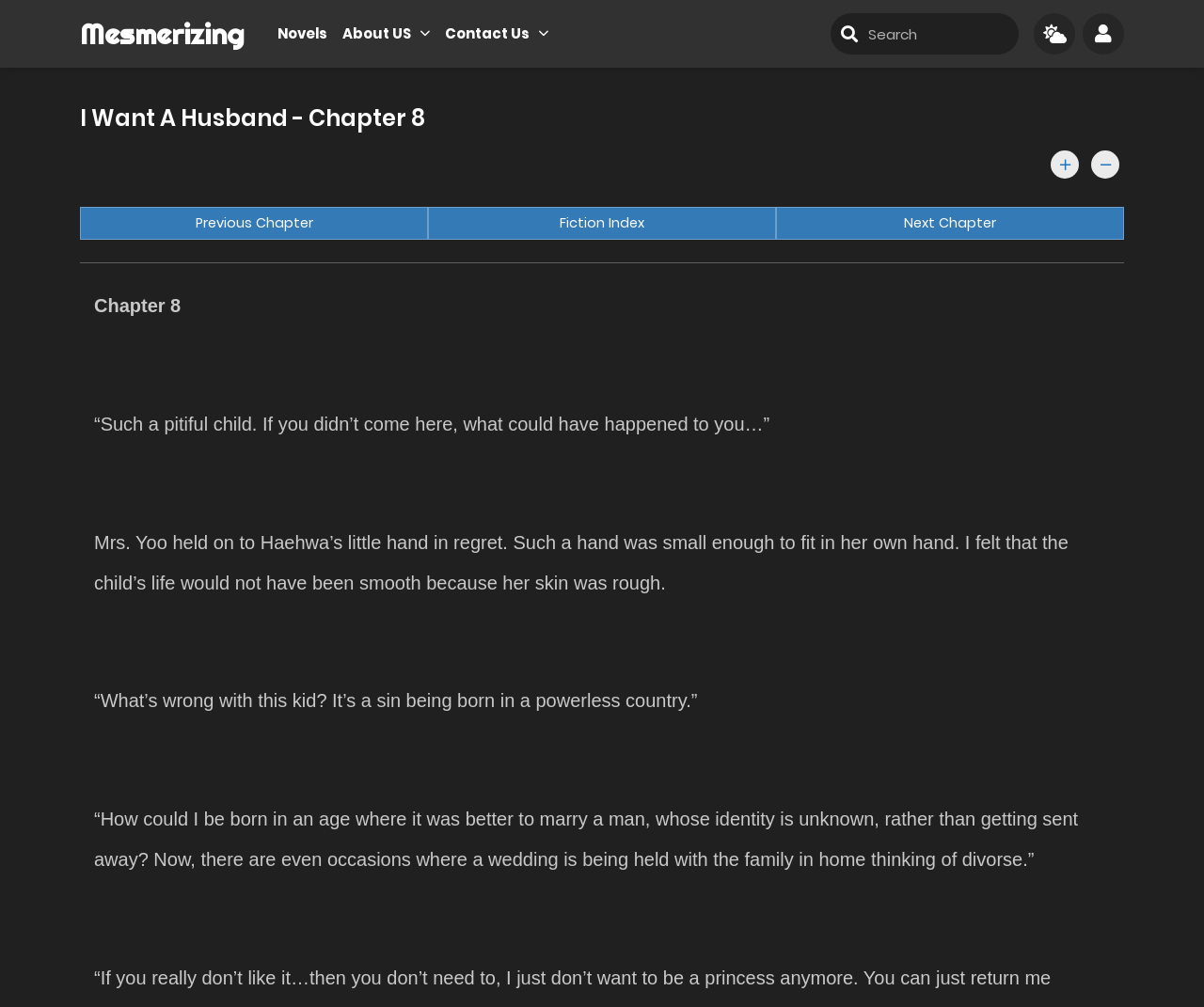Given the description "Previous Chapter", determine the bounding box of the corresponding UI element.

[0.066, 0.205, 0.355, 0.239]